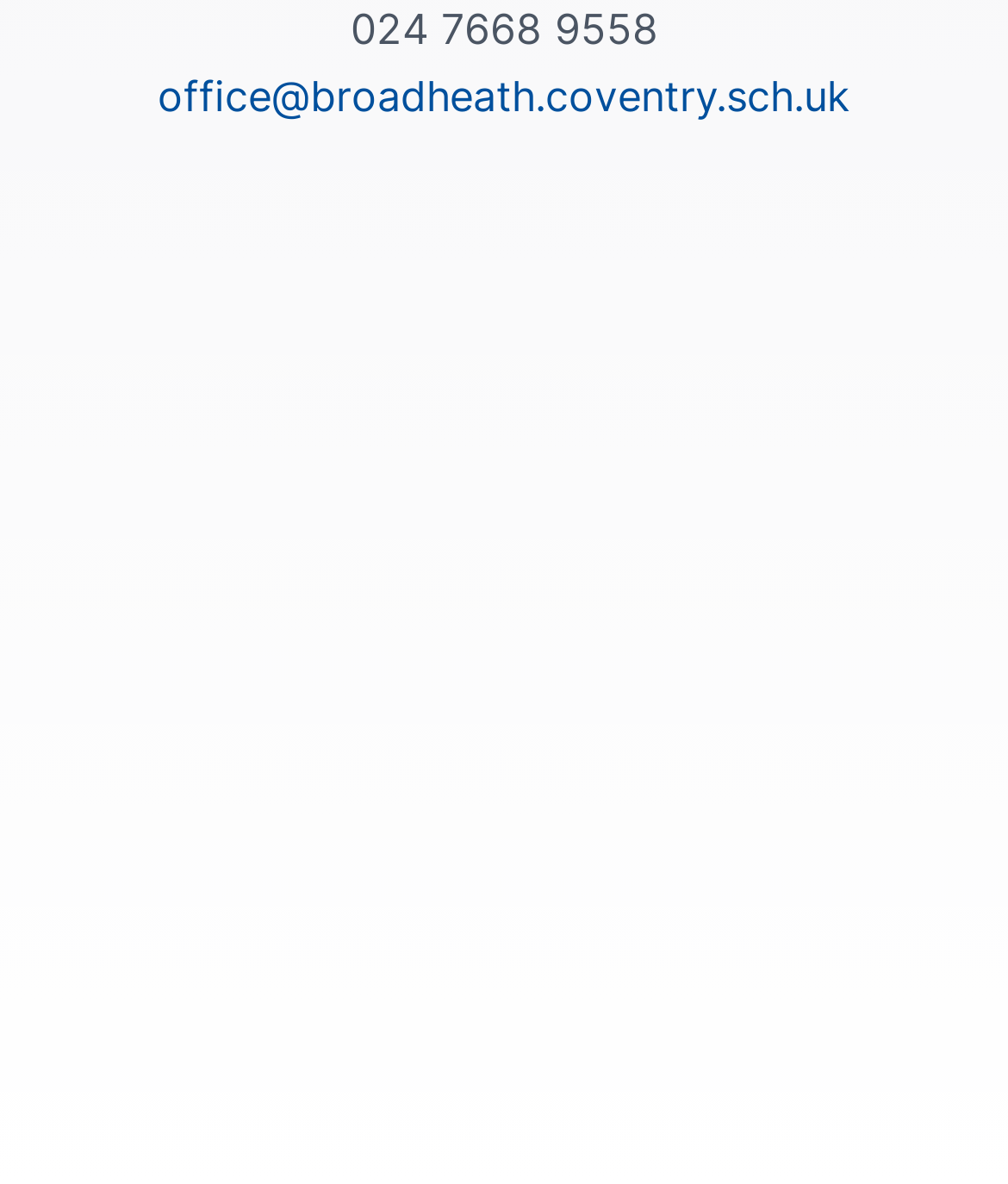How many images are on the webpage?
Look at the image and respond with a single word or a short phrase.

20